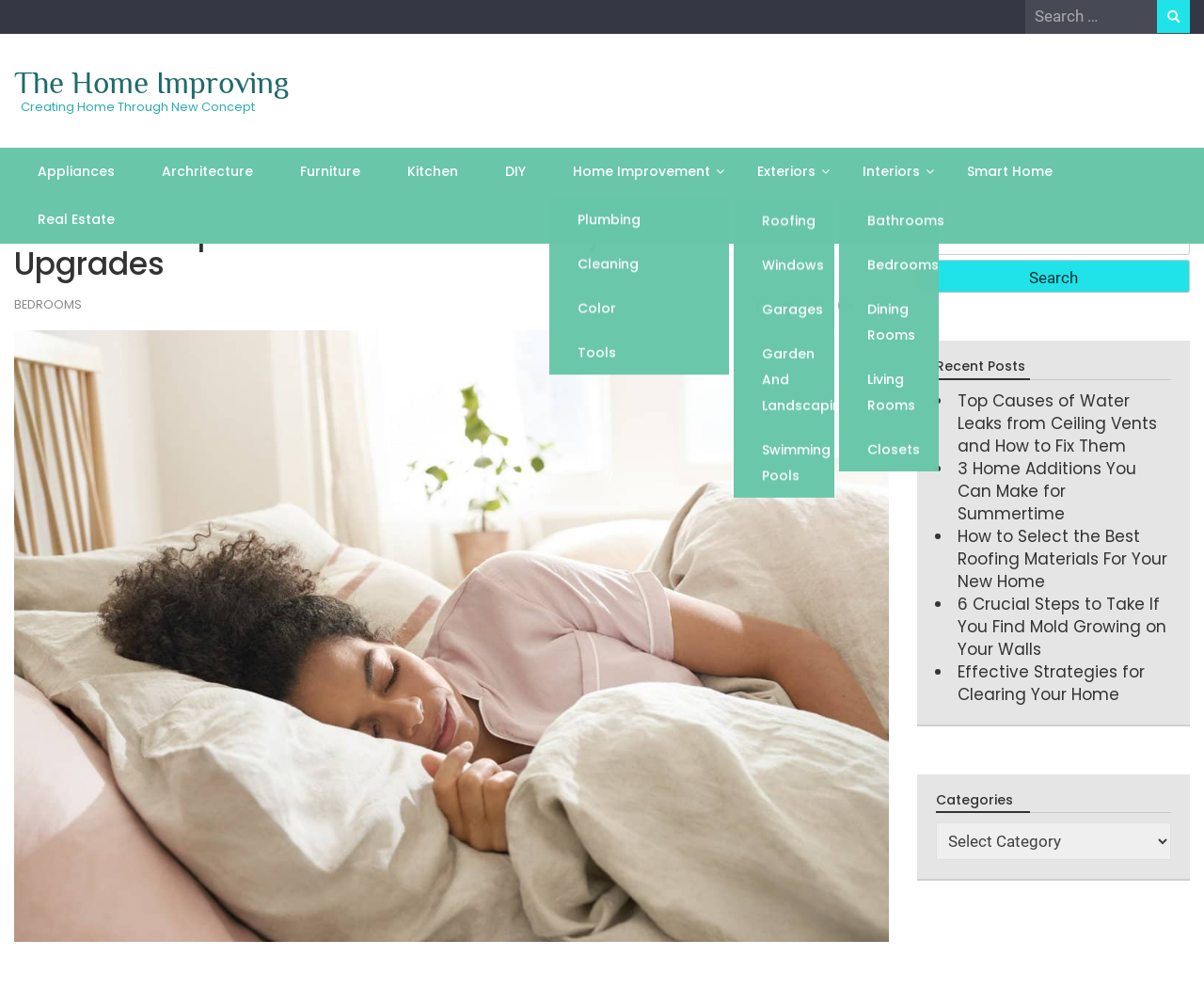Please specify the bounding box coordinates of the clickable region to carry out the following instruction: "Select a category". The coordinates should be four float numbers between 0 and 1, in the format [left, top, right, bottom].

[0.777, 0.833, 0.973, 0.871]